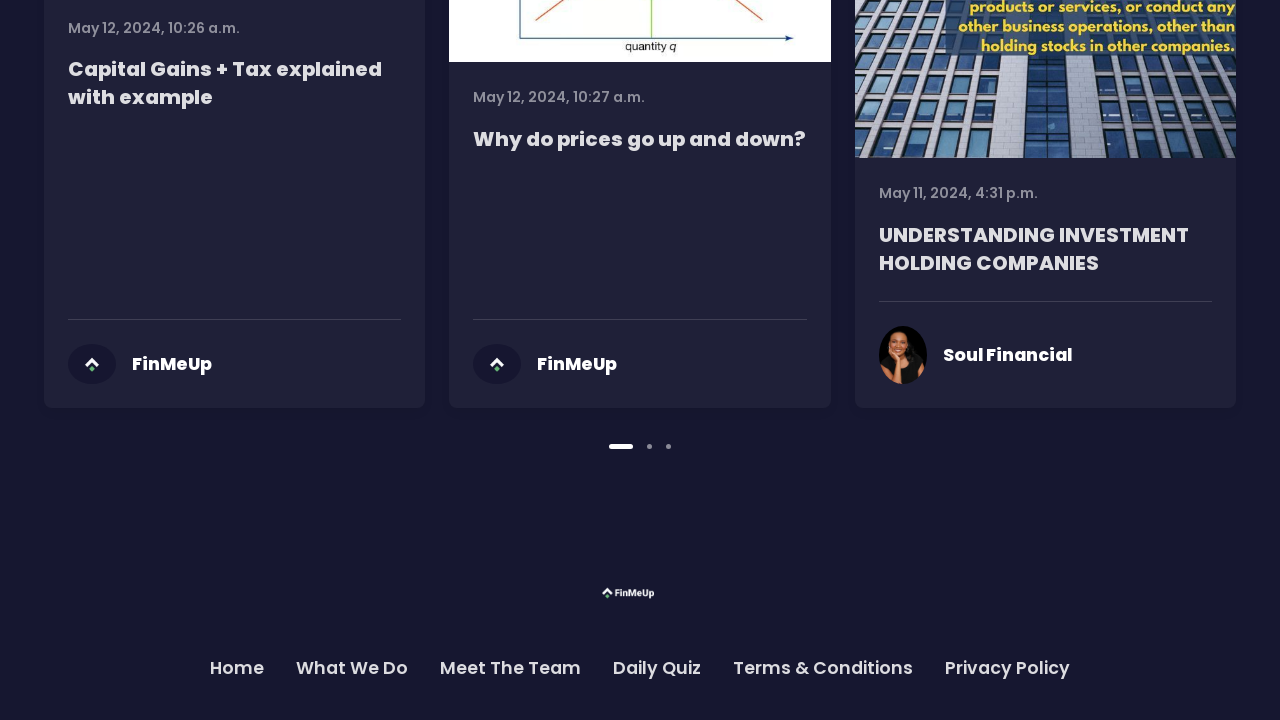Please respond to the question using a single word or phrase:
What is the title of the second article?

Why do prices go up and down?